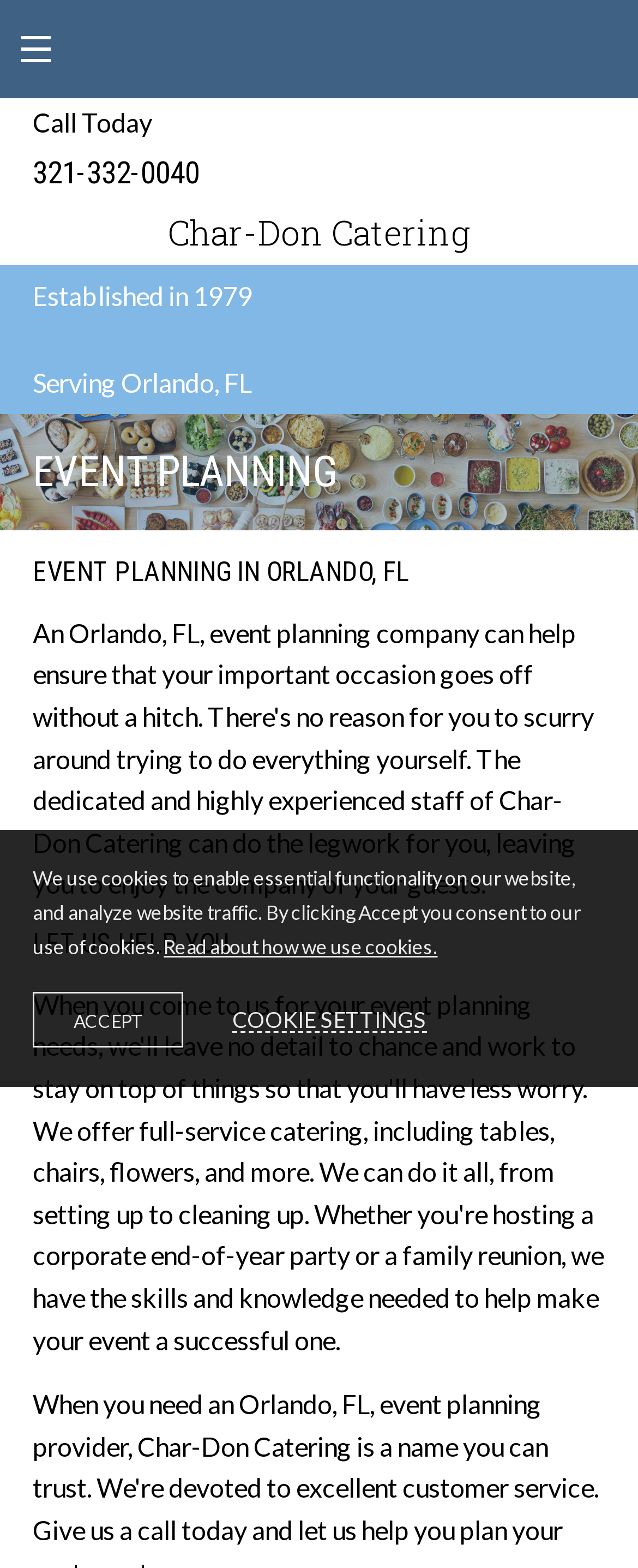Find and provide the bounding box coordinates for the UI element described with: "Accept".

[0.051, 0.633, 0.287, 0.668]